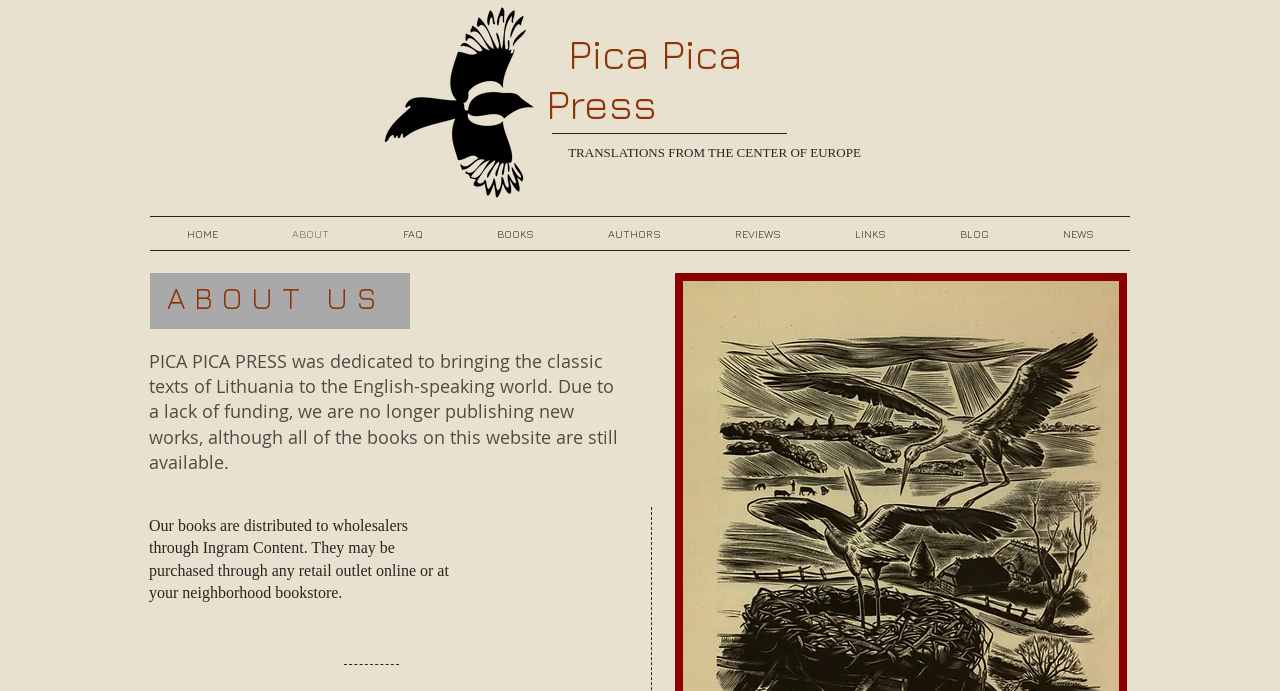Find the bounding box of the web element that fits this description: "HOME".

[0.117, 0.314, 0.199, 0.362]